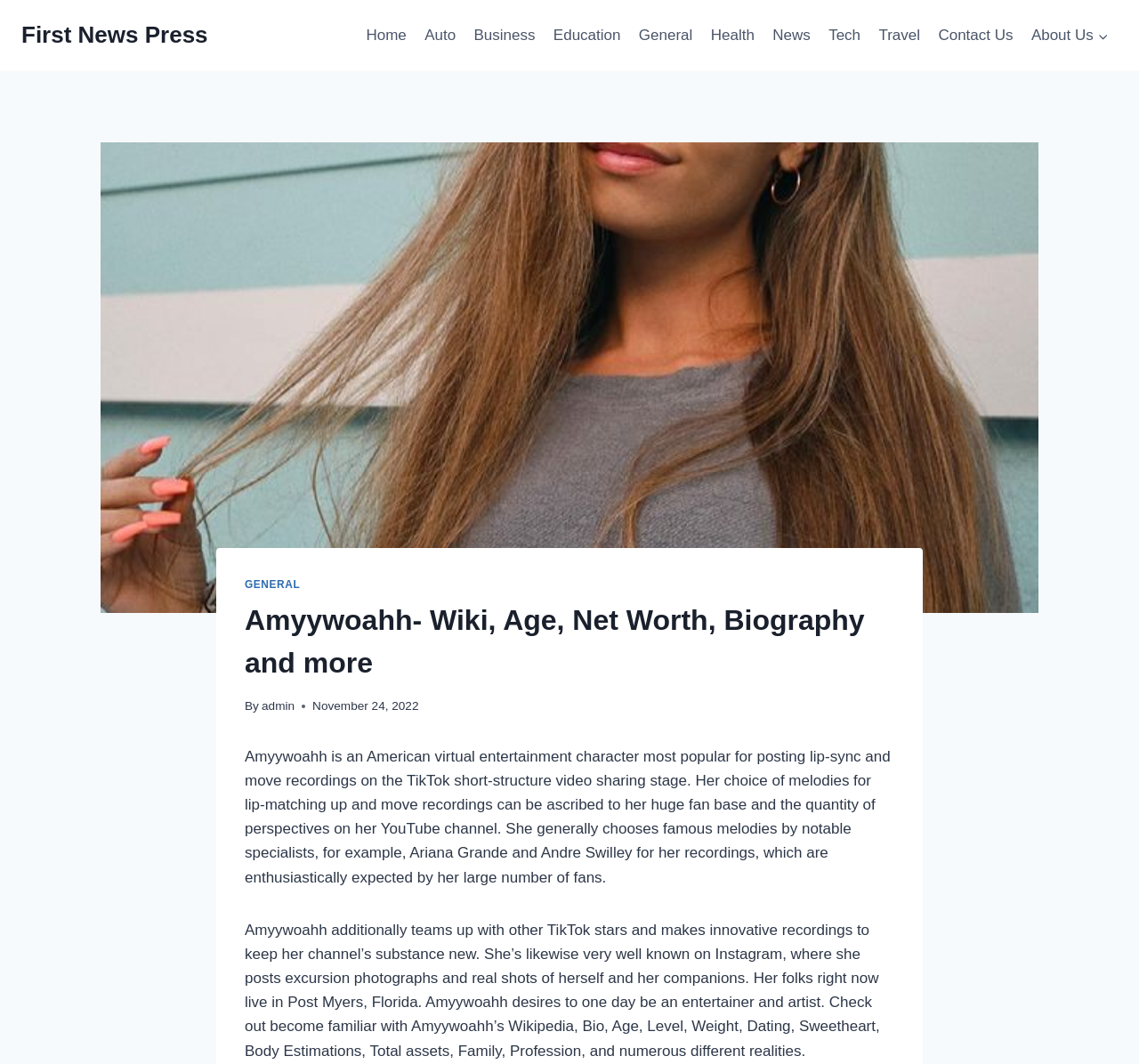For the element described, predict the bounding box coordinates as (top-left x, top-left y, bottom-right x, bottom-right y). All values should be between 0 and 1. Element description: About UsExpand

[0.897, 0.014, 0.981, 0.053]